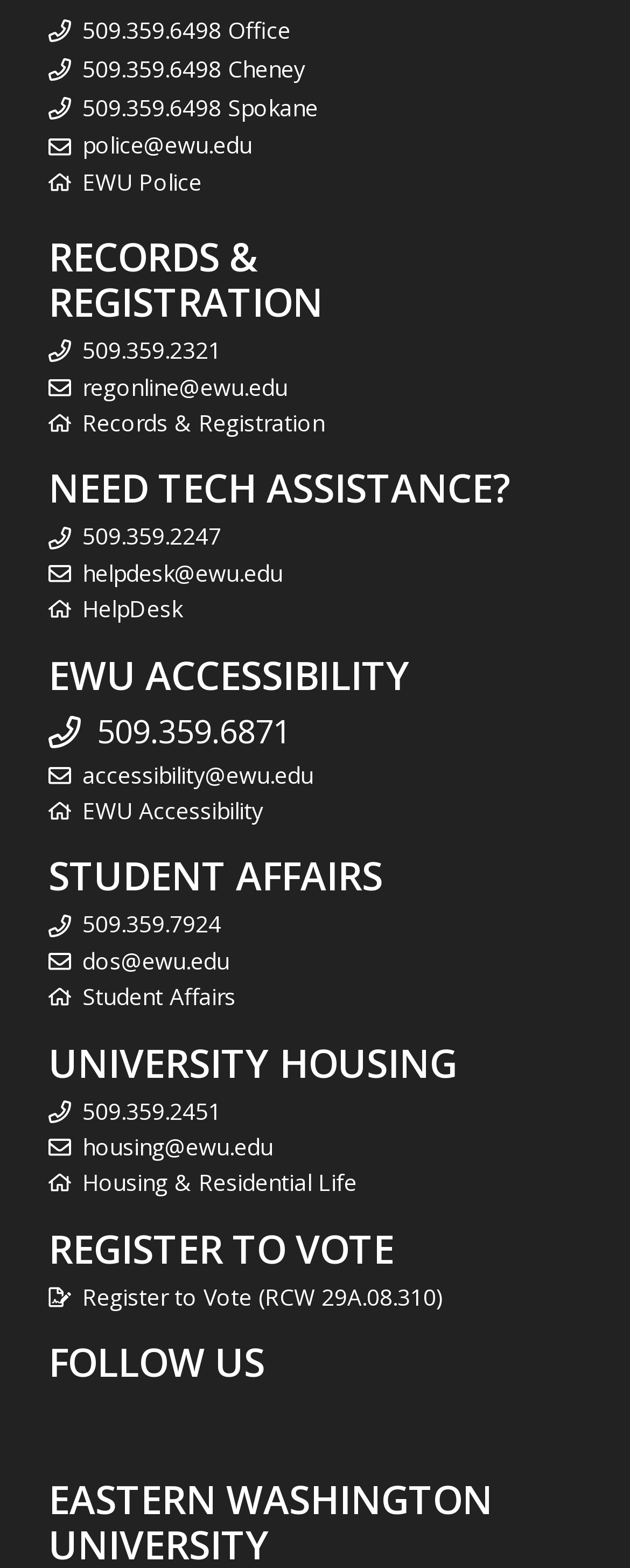Pinpoint the bounding box coordinates of the clickable area needed to execute the instruction: "Visit the records and registration page". The coordinates should be specified as four float numbers between 0 and 1, i.e., [left, top, right, bottom].

[0.131, 0.26, 0.515, 0.279]